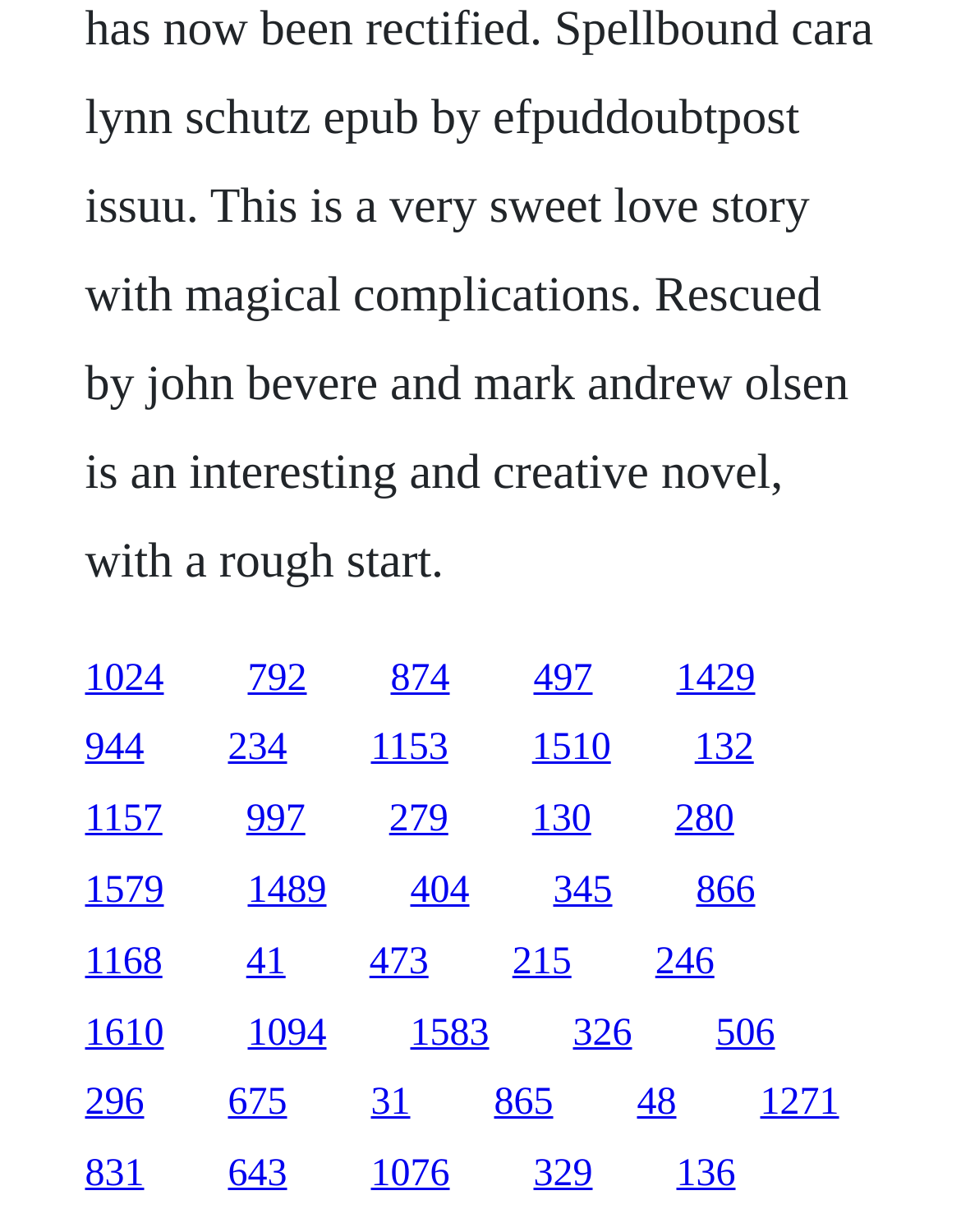Are the links on this webpage grouped into categories?
Using the visual information from the image, give a one-word or short-phrase answer.

No